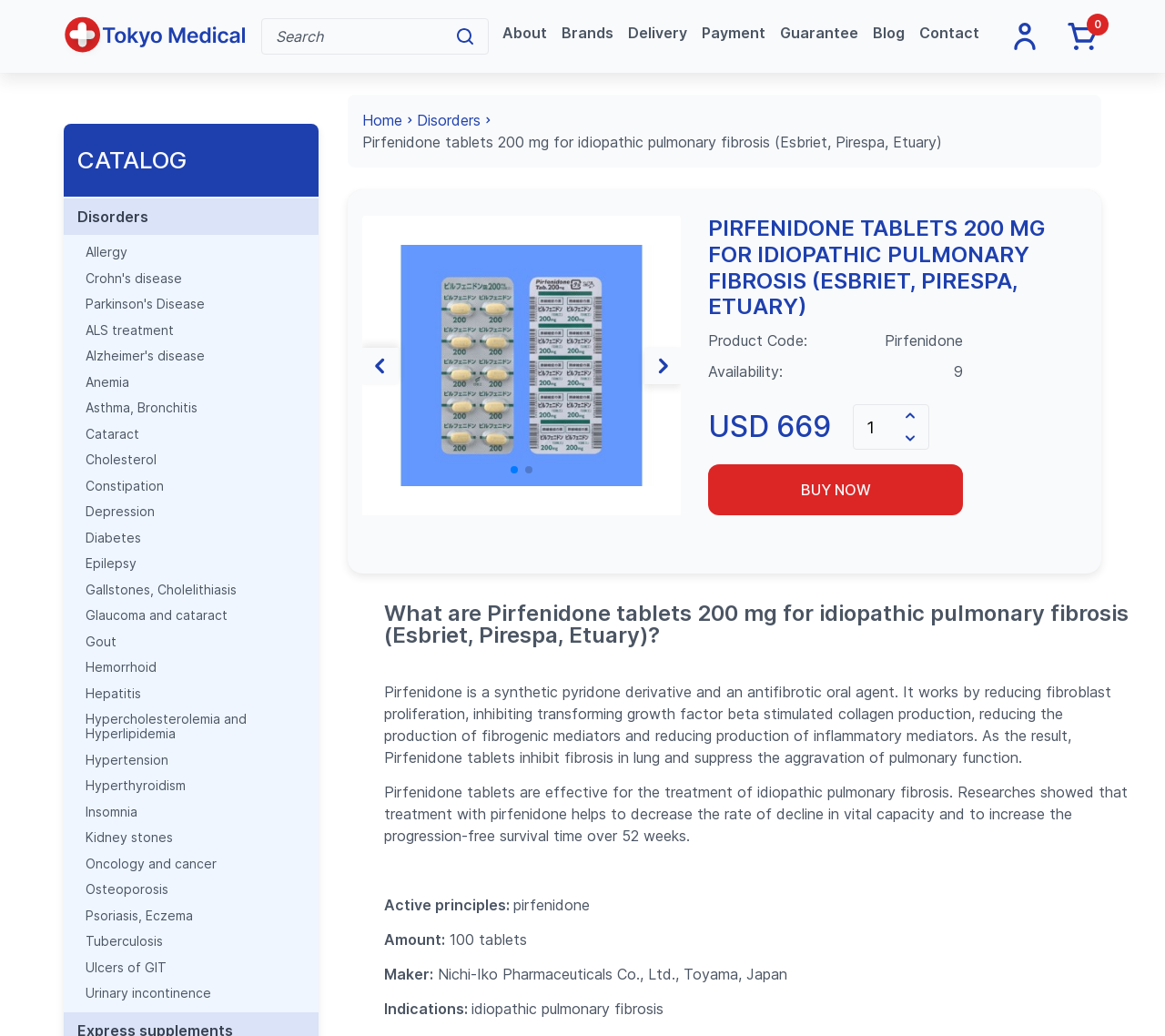Pinpoint the bounding box coordinates of the clickable element needed to complete the instruction: "Search for a product". The coordinates should be provided as four float numbers between 0 and 1: [left, top, right, bottom].

[0.224, 0.018, 0.419, 0.053]